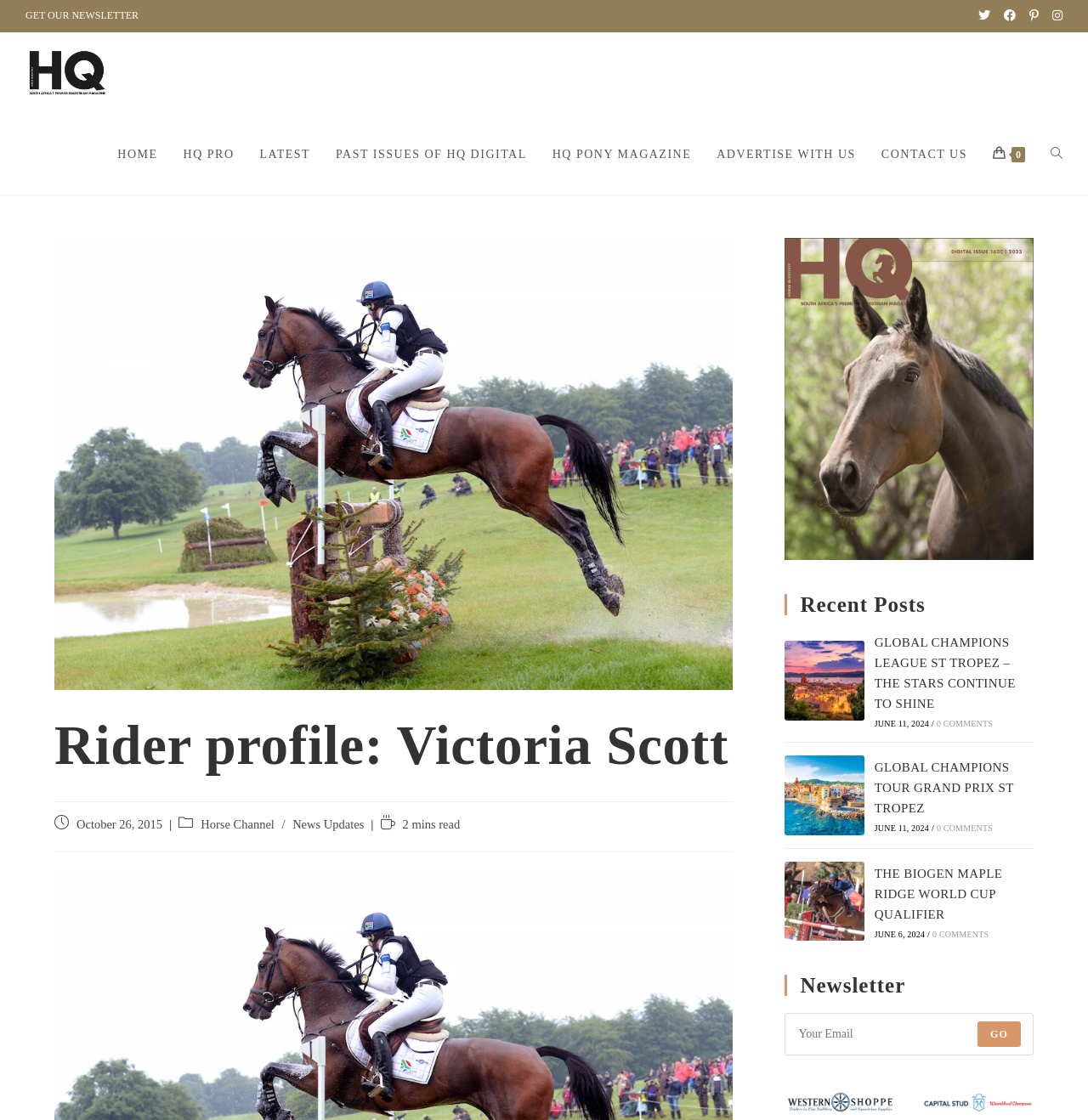Determine the bounding box coordinates for the clickable element to execute this instruction: "Get the newsletter". Provide the coordinates as four float numbers between 0 and 1, i.e., [left, top, right, bottom].

[0.023, 0.008, 0.127, 0.019]